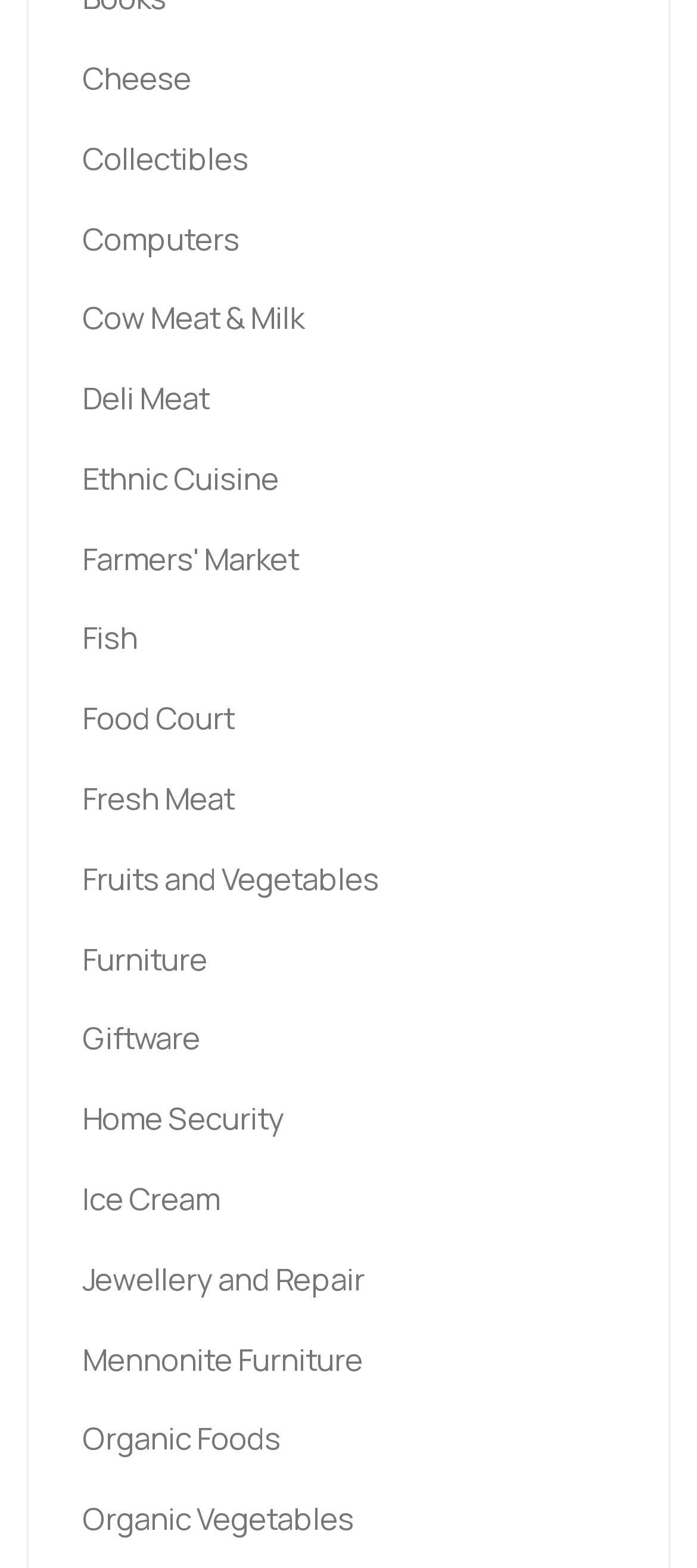Identify the bounding box coordinates of the element that should be clicked to fulfill this task: "visit Farmers' Market". The coordinates should be provided as four float numbers between 0 and 1, i.e., [left, top, right, bottom].

[0.118, 0.331, 0.428, 0.382]